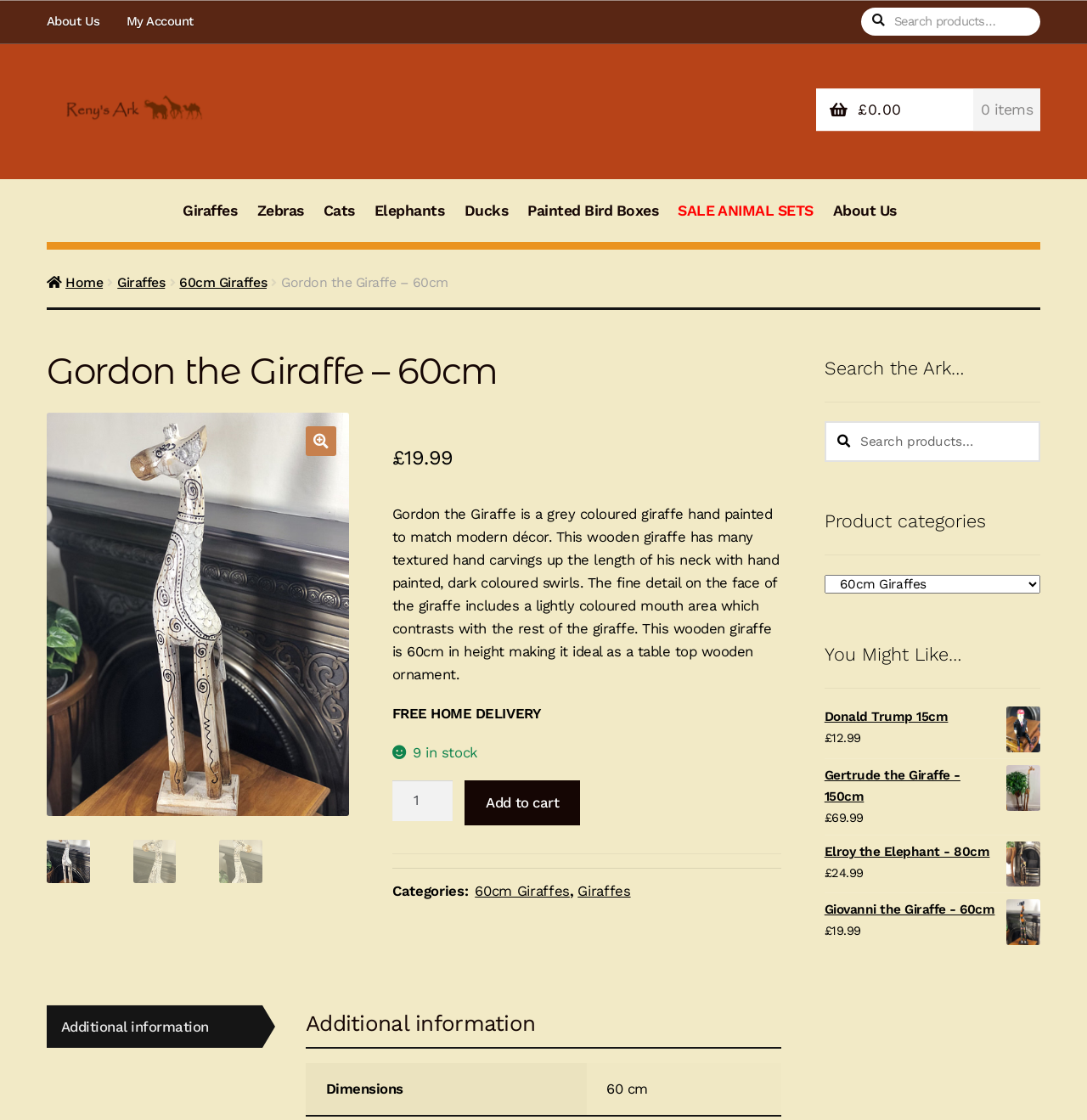Determine the bounding box coordinates of the target area to click to execute the following instruction: "Select product category."

[0.161, 0.177, 0.225, 0.216]